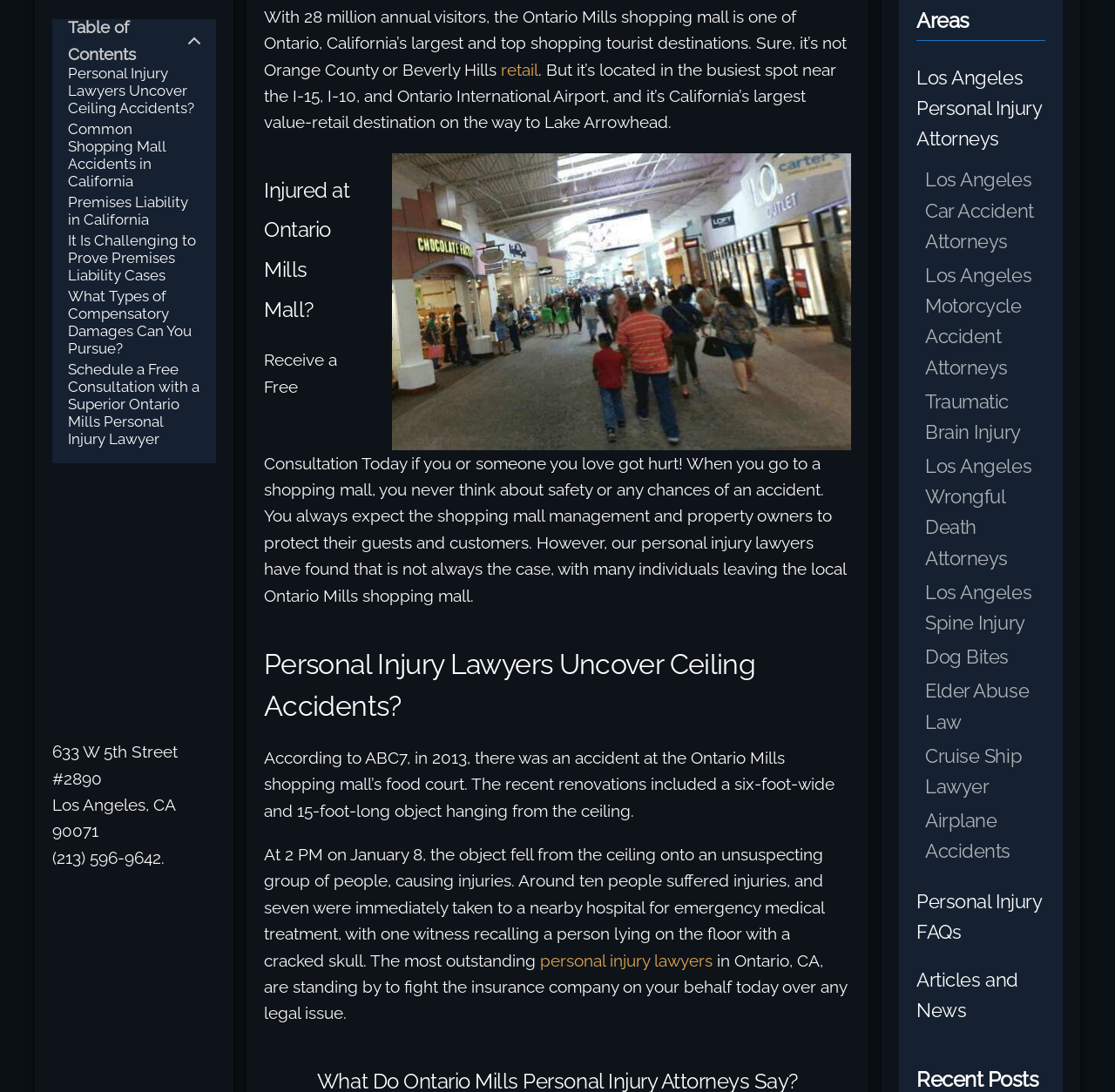Determine the bounding box coordinates (top-left x, top-left y, bottom-right x, bottom-right y) of the UI element described in the following text: retail

[0.449, 0.055, 0.483, 0.072]